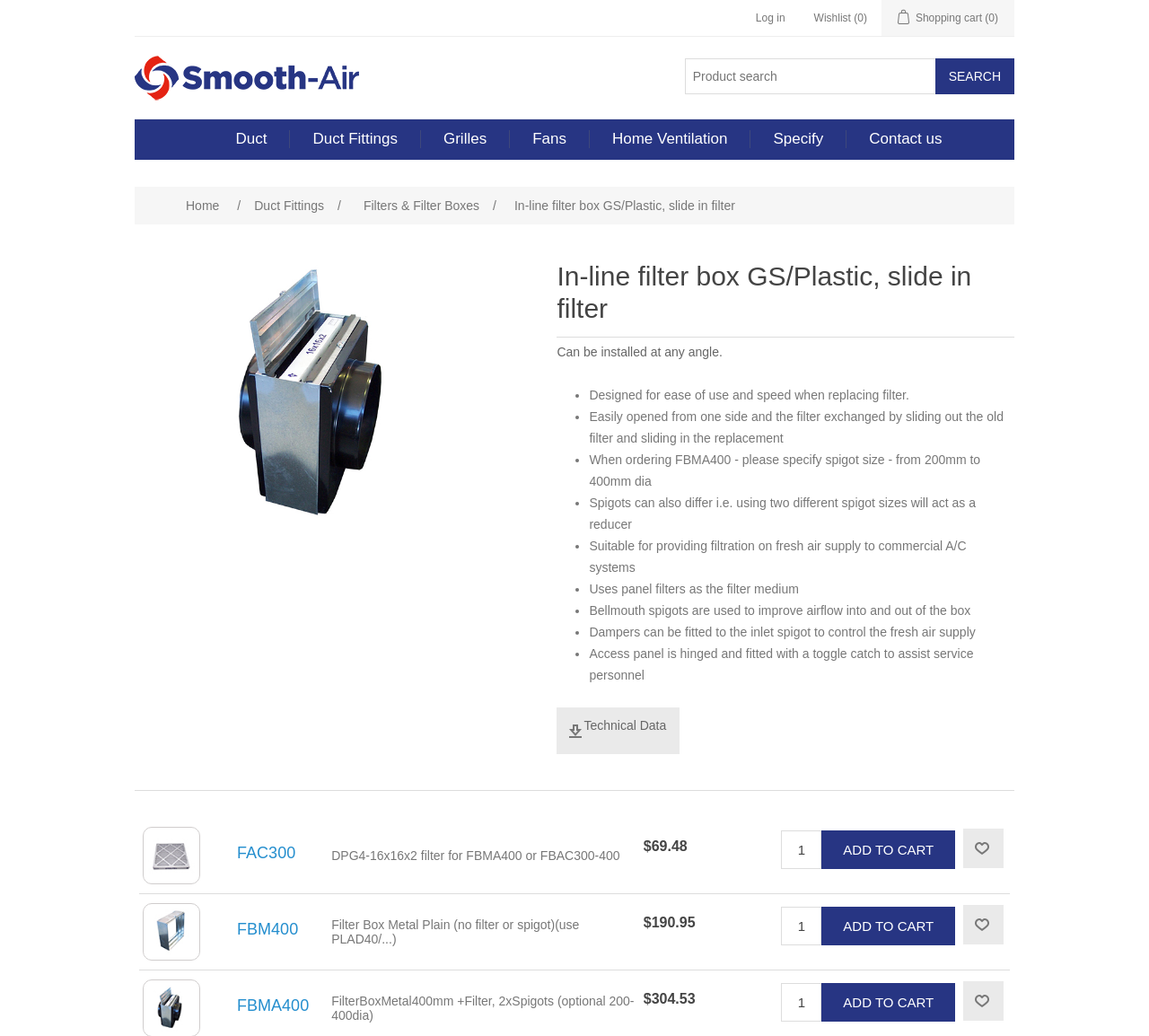Please specify the bounding box coordinates of the clickable section necessary to execute the following command: "Log in to the account".

[0.658, 0.0, 0.683, 0.035]